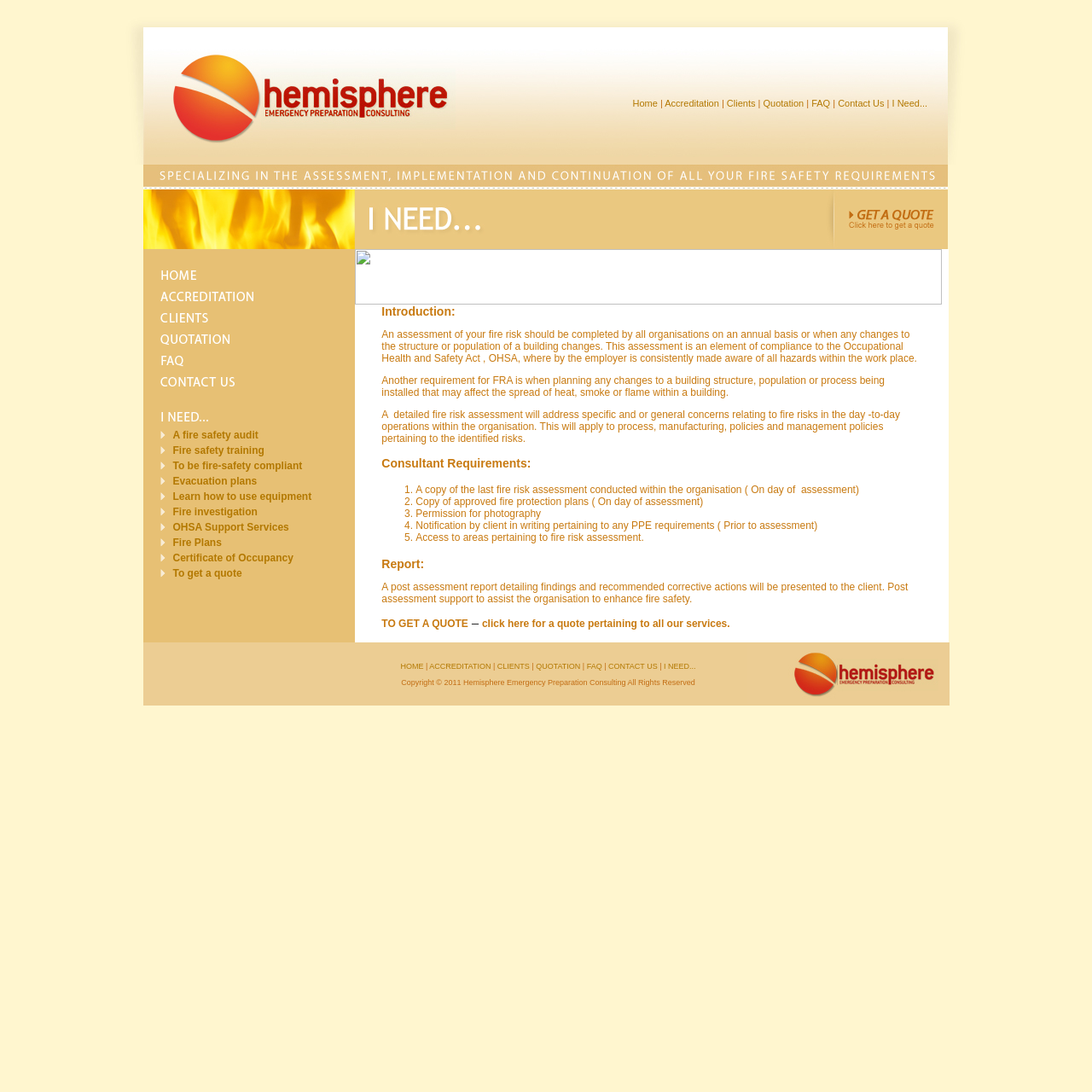Please determine the bounding box coordinates of the element to click in order to execute the following instruction: "Click on Home". The coordinates should be four float numbers between 0 and 1, specified as [left, top, right, bottom].

[0.579, 0.09, 0.602, 0.099]